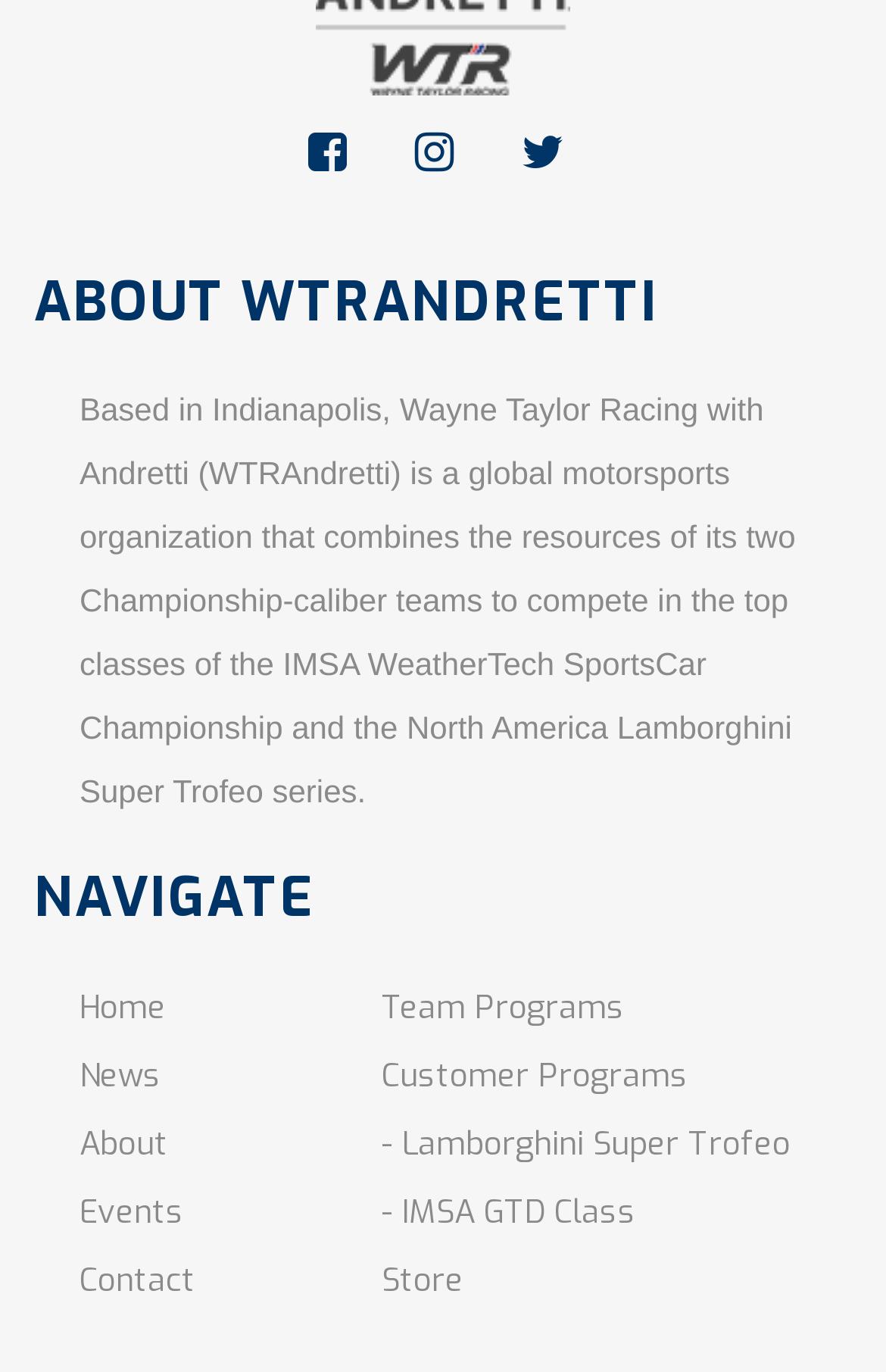Please find the bounding box coordinates of the element that you should click to achieve the following instruction: "Visit Facebook page". The coordinates should be presented as four float numbers between 0 and 1: [left, top, right, bottom].

[0.347, 0.099, 0.458, 0.131]